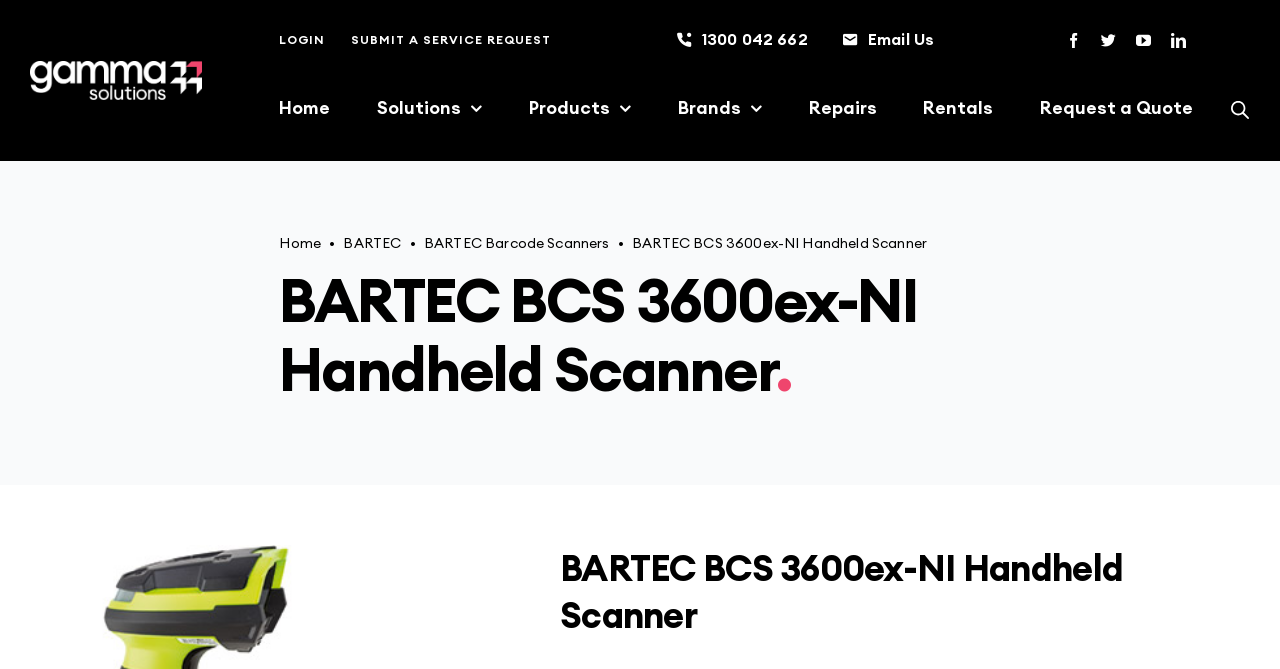Provide a short, one-word or phrase answer to the question below:
What is the phone number provided on the webpage?

1300 042 662